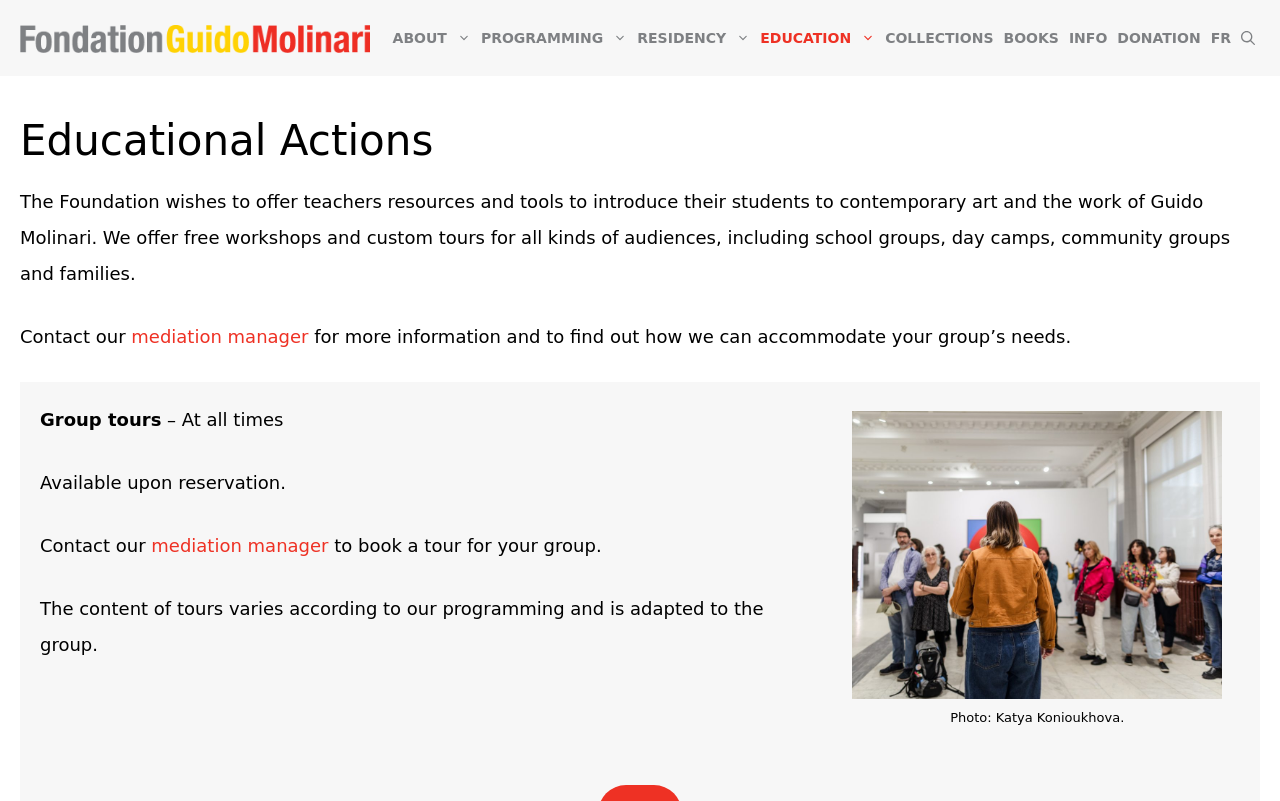Highlight the bounding box coordinates of the region I should click on to meet the following instruction: "Click the ABOUT link".

[0.303, 0.029, 0.372, 0.066]